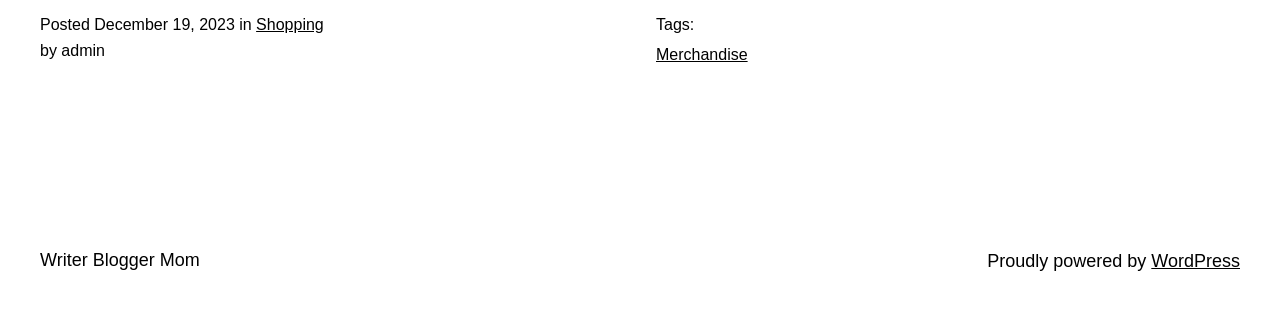What platform is the website powered by?
Based on the screenshot, provide your answer in one word or phrase.

WordPress